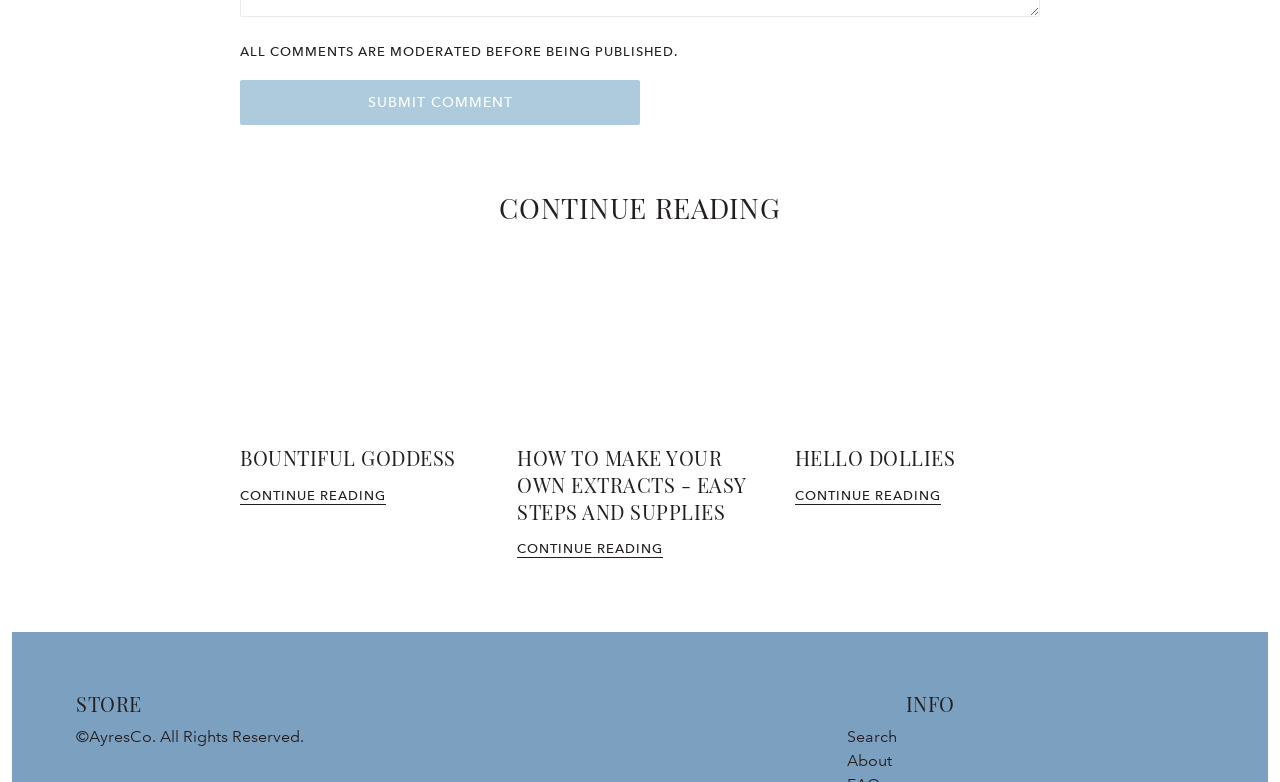Find the bounding box coordinates of the area to click in order to follow the instruction: "submit a comment".

[0.188, 0.103, 0.5, 0.16]